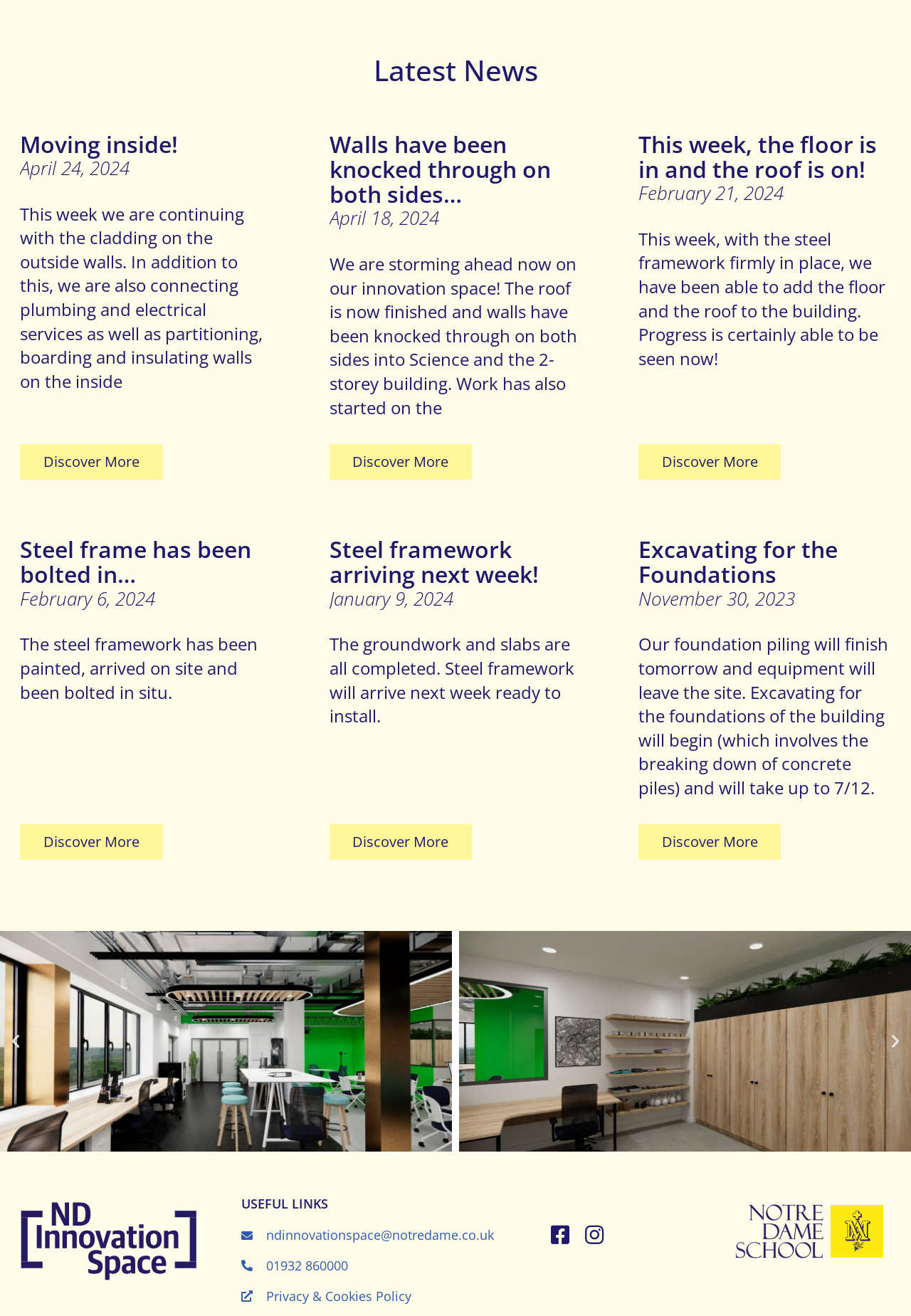From the webpage screenshot, predict the bounding box of the UI element that matches this description: "Privacy & Cookies Policy".

[0.265, 0.977, 0.542, 0.993]